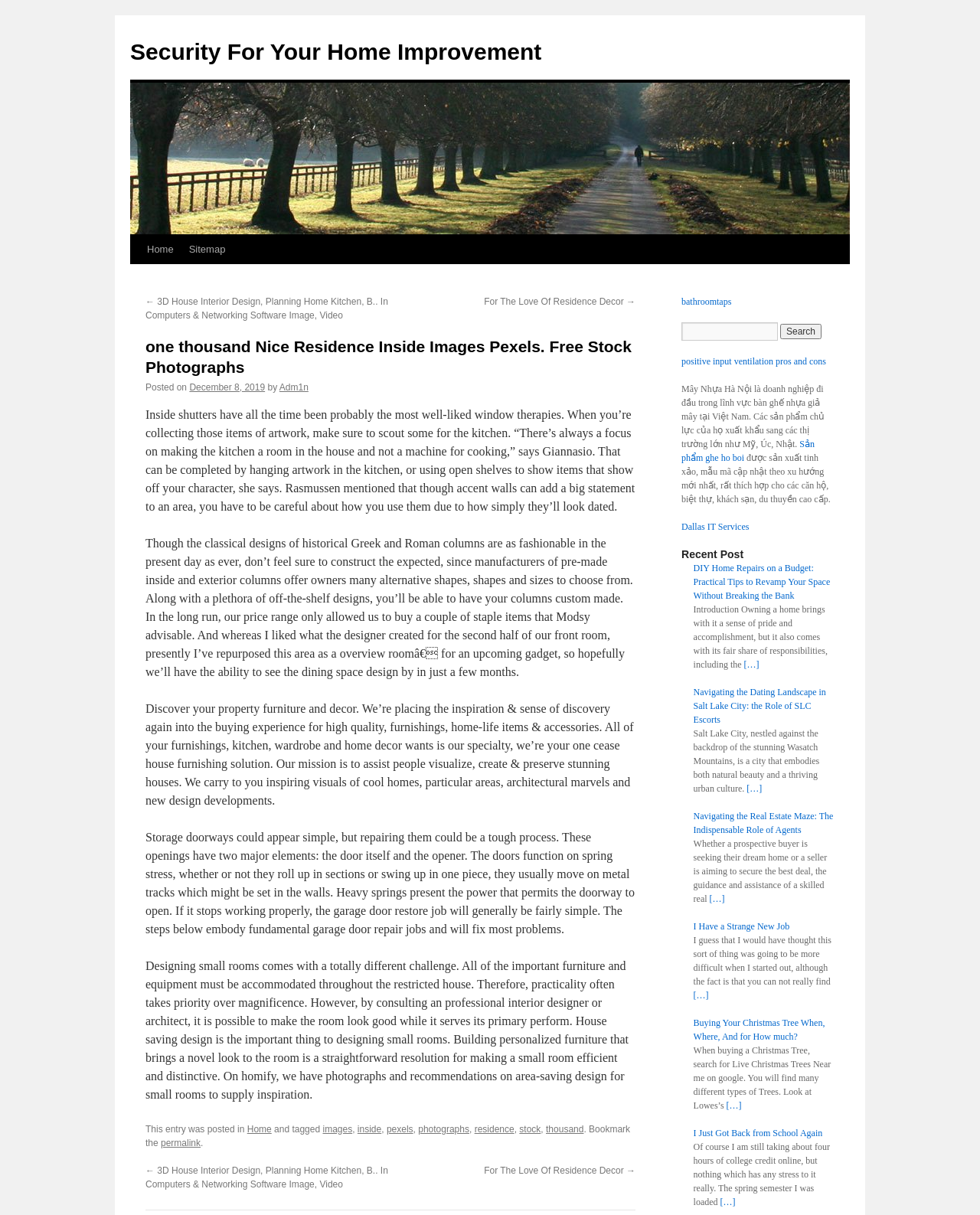Locate the bounding box coordinates of the clickable region necessary to complete the following instruction: "Click on 'Home'". Provide the coordinates in the format of four float numbers between 0 and 1, i.e., [left, top, right, bottom].

[0.142, 0.193, 0.185, 0.217]